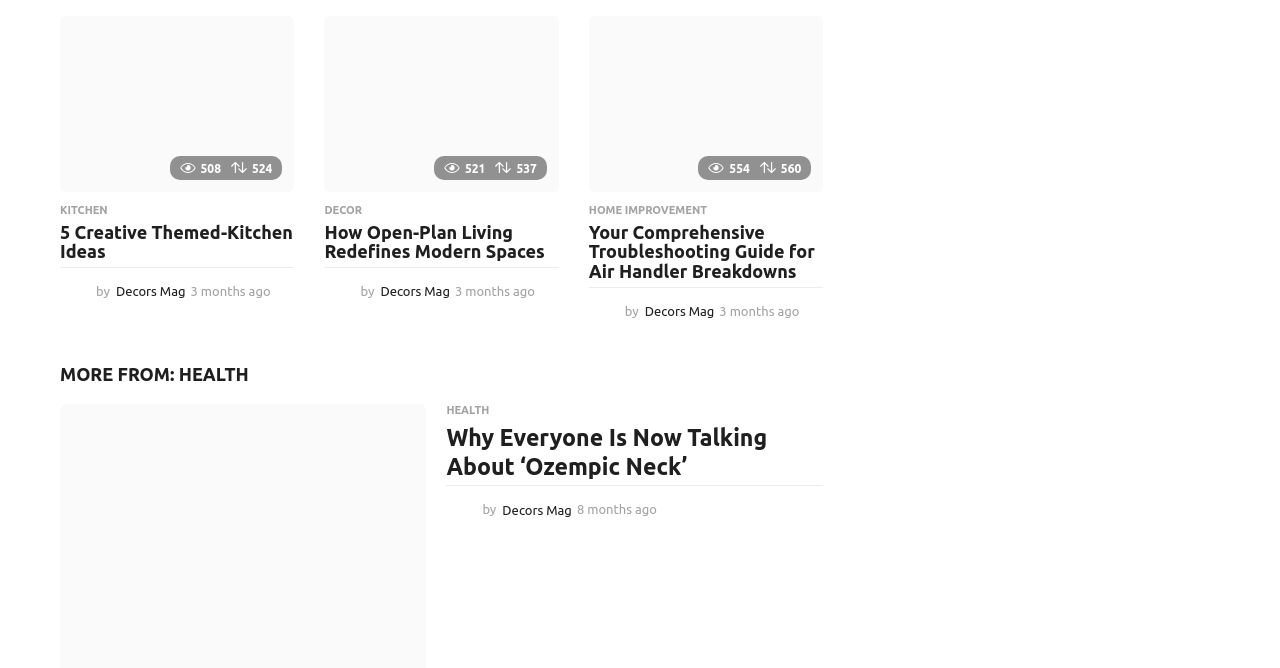Please indicate the bounding box coordinates for the clickable area to complete the following task: "Explore the 'HEALTH' category". The coordinates should be specified as four float numbers between 0 and 1, i.e., [left, top, right, bottom].

[0.14, 0.579, 0.194, 0.609]